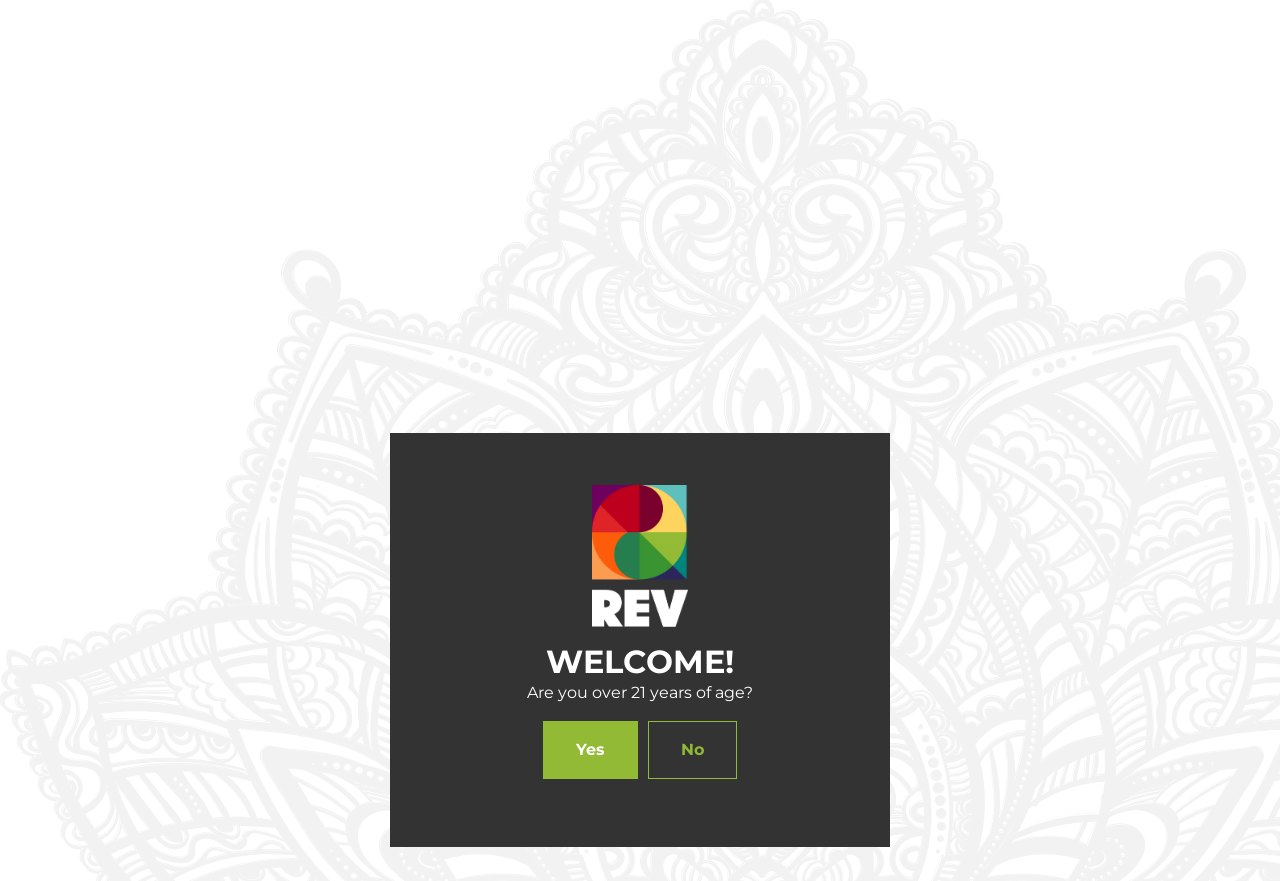Detail the various sections and features of the webpage.

This webpage is about Revolutionary Clinics, a medical cannabis dispensary in Massachusetts. At the top, there is a logo and a navigation menu with links to "SPECIALS", "MEDICAL", "CONNECT", "RESOURCES", and "ORDER MEDICAL DELIVERY". Below the navigation menu, there is a search box and a button to search.

The main content of the page is a list of stores, each with an image, address, and operating hours. There are four stores listed, with locations in Cambridge, Somerville, and Leominster. Each store has a "Select" button next to it. Above the list of stores, there is a dropdown menu to select a store, and buttons to choose between pickup and delivery options. There is also a text box to enter a zip or postal code, and a "Lookup" button.

The stores are listed in a vertical column, with each store's information taking up a significant portion of the page. The images of the stores are displayed to the left of the store's information, and the addresses and operating hours are listed in a clear and organized manner.